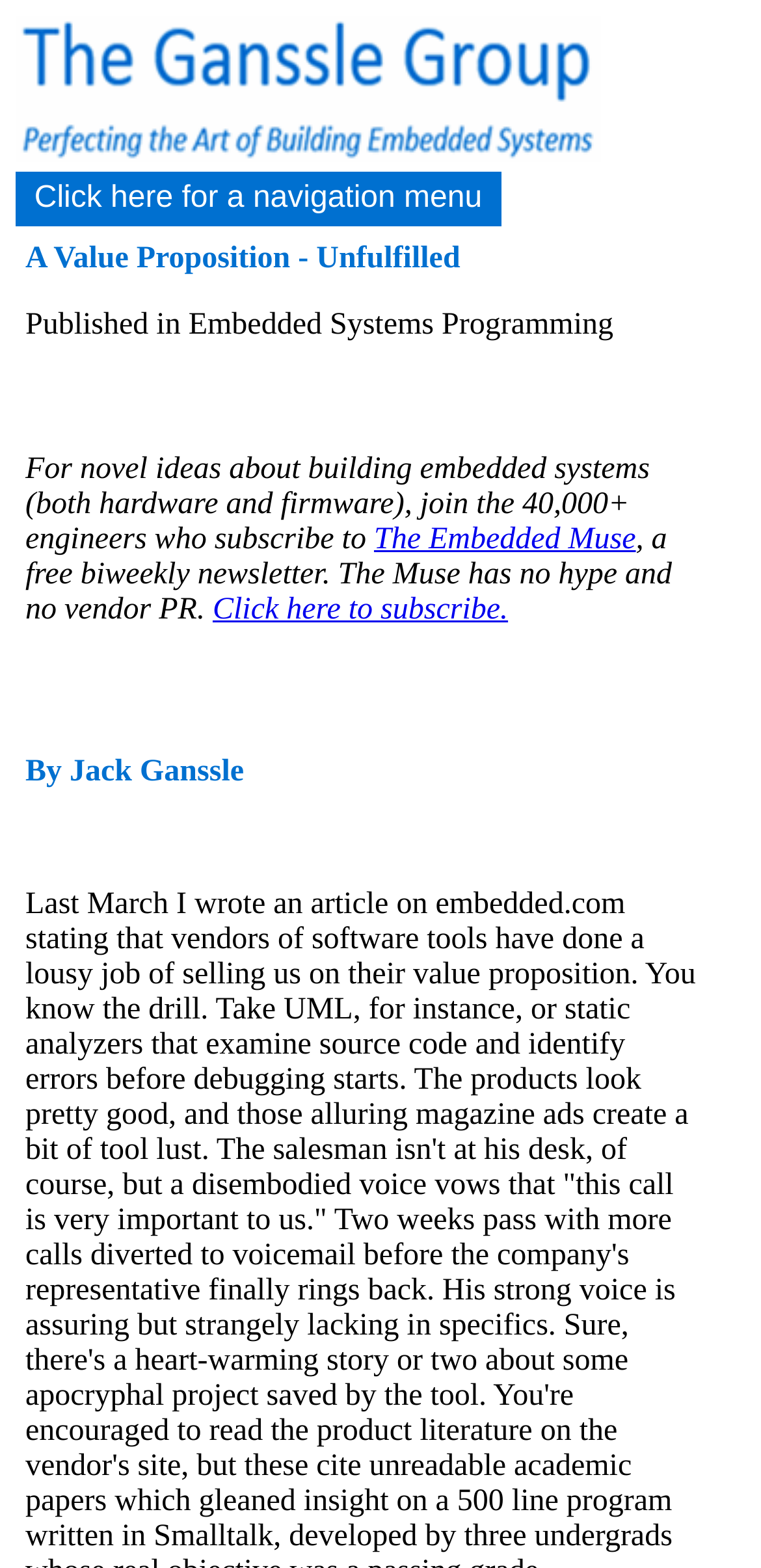Please give a short response to the question using one word or a phrase:
Who is the author of the article?

Jack Ganssle